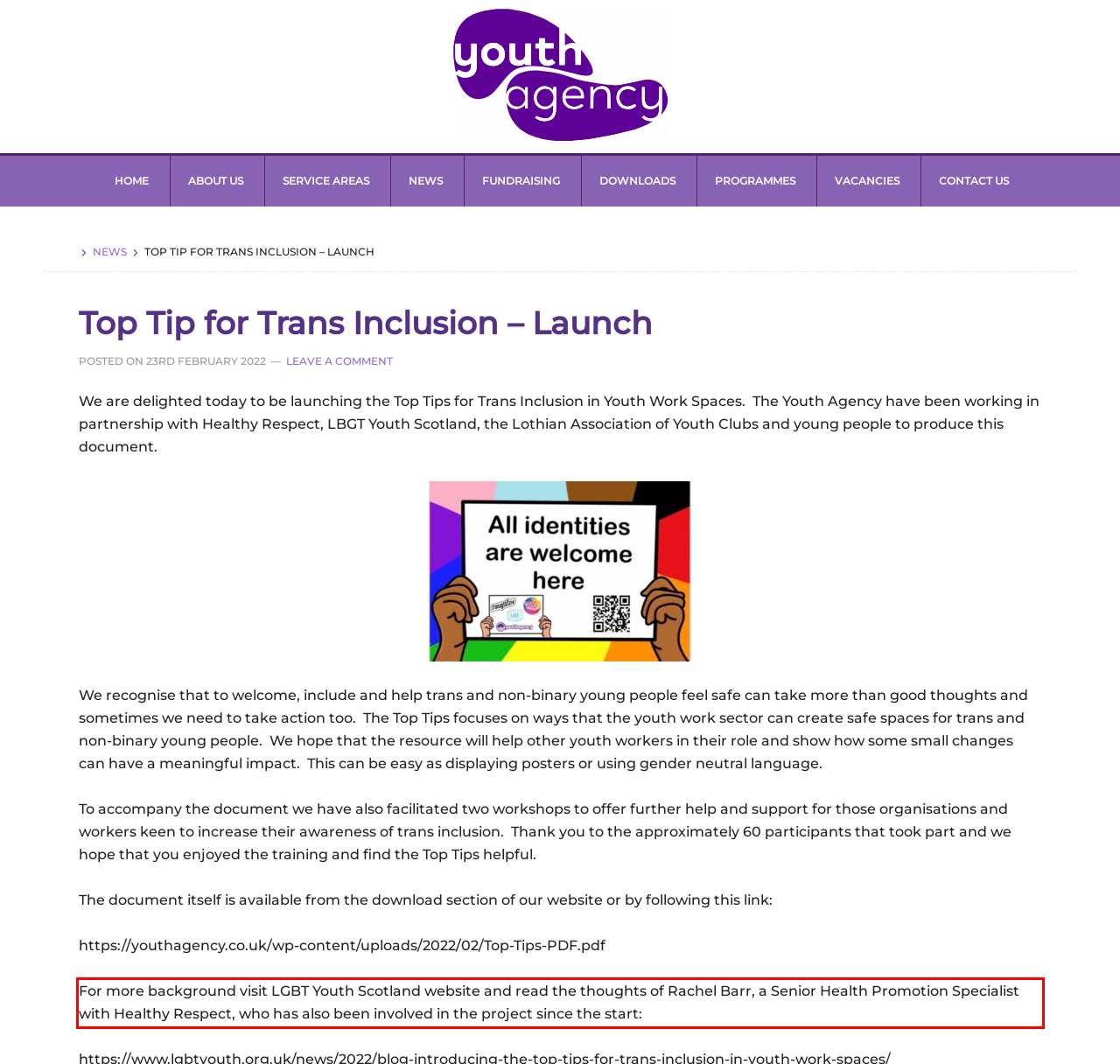You are presented with a screenshot containing a red rectangle. Extract the text found inside this red bounding box.

For more background visit LGBT Youth Scotland website and read the thoughts of Rachel Barr, a Senior Health Promotion Specialist with Healthy Respect, who has also been involved in the project since the start: